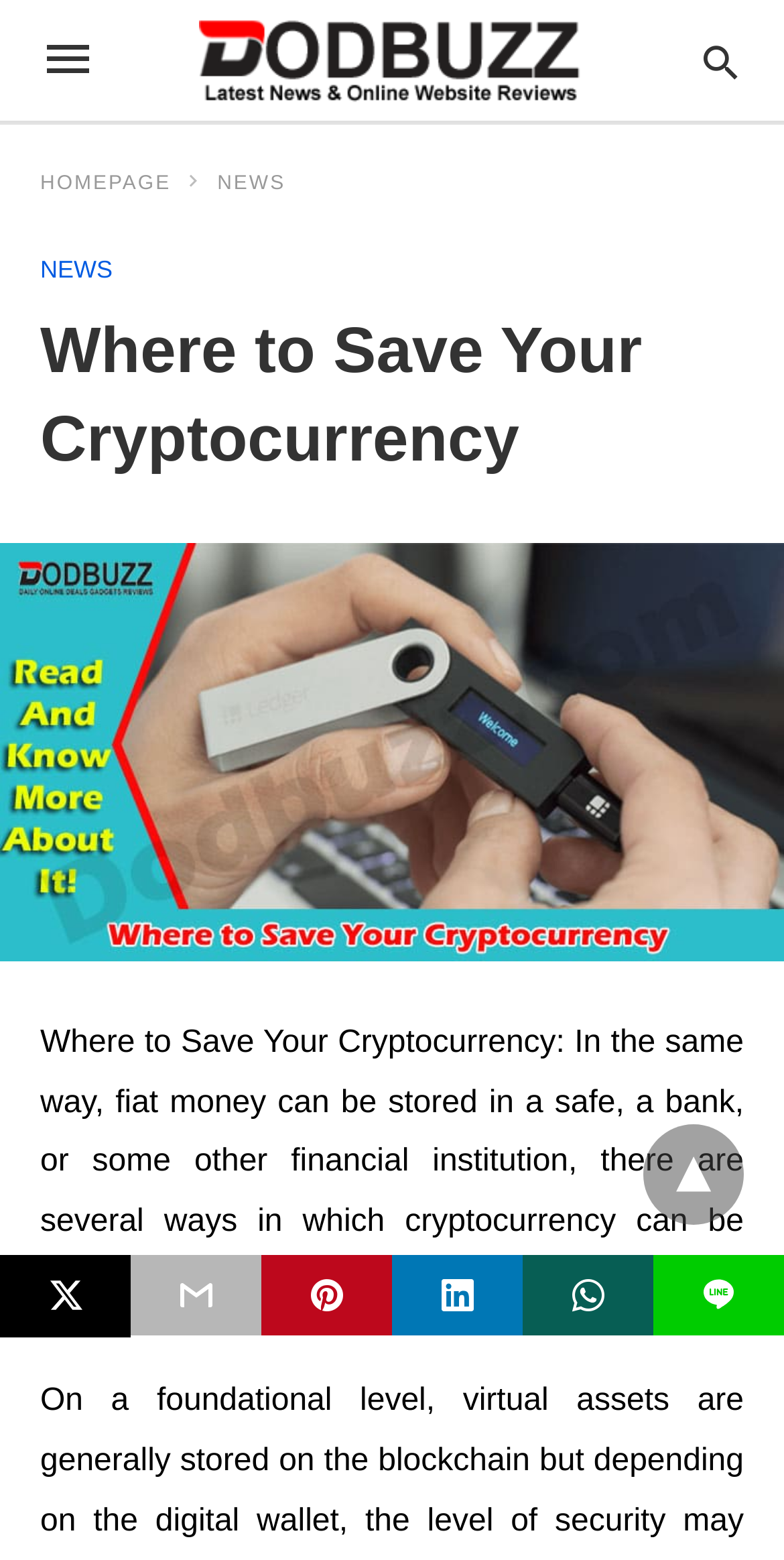How many social media sharing options are available? Analyze the screenshot and reply with just one word or a short phrase.

5